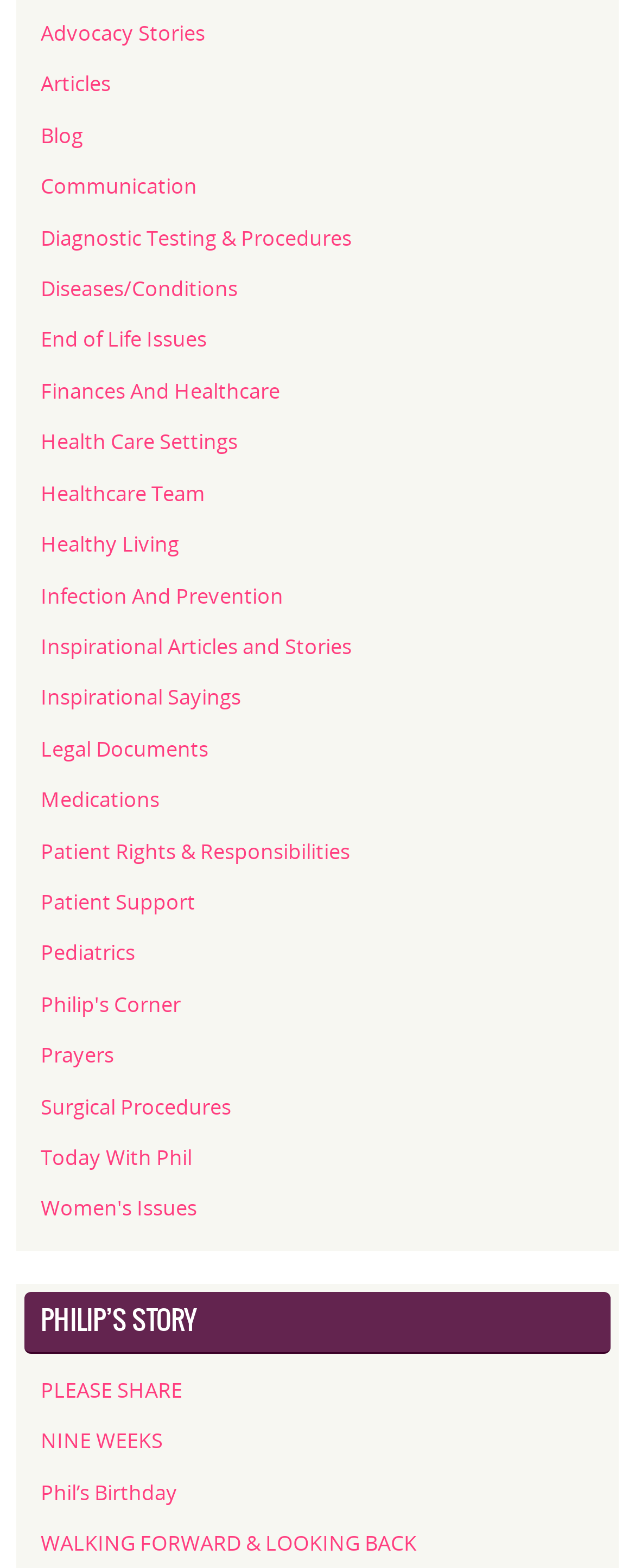Provide a brief response to the question using a single word or phrase: 
How many inspirational articles and stories are there?

Unknown